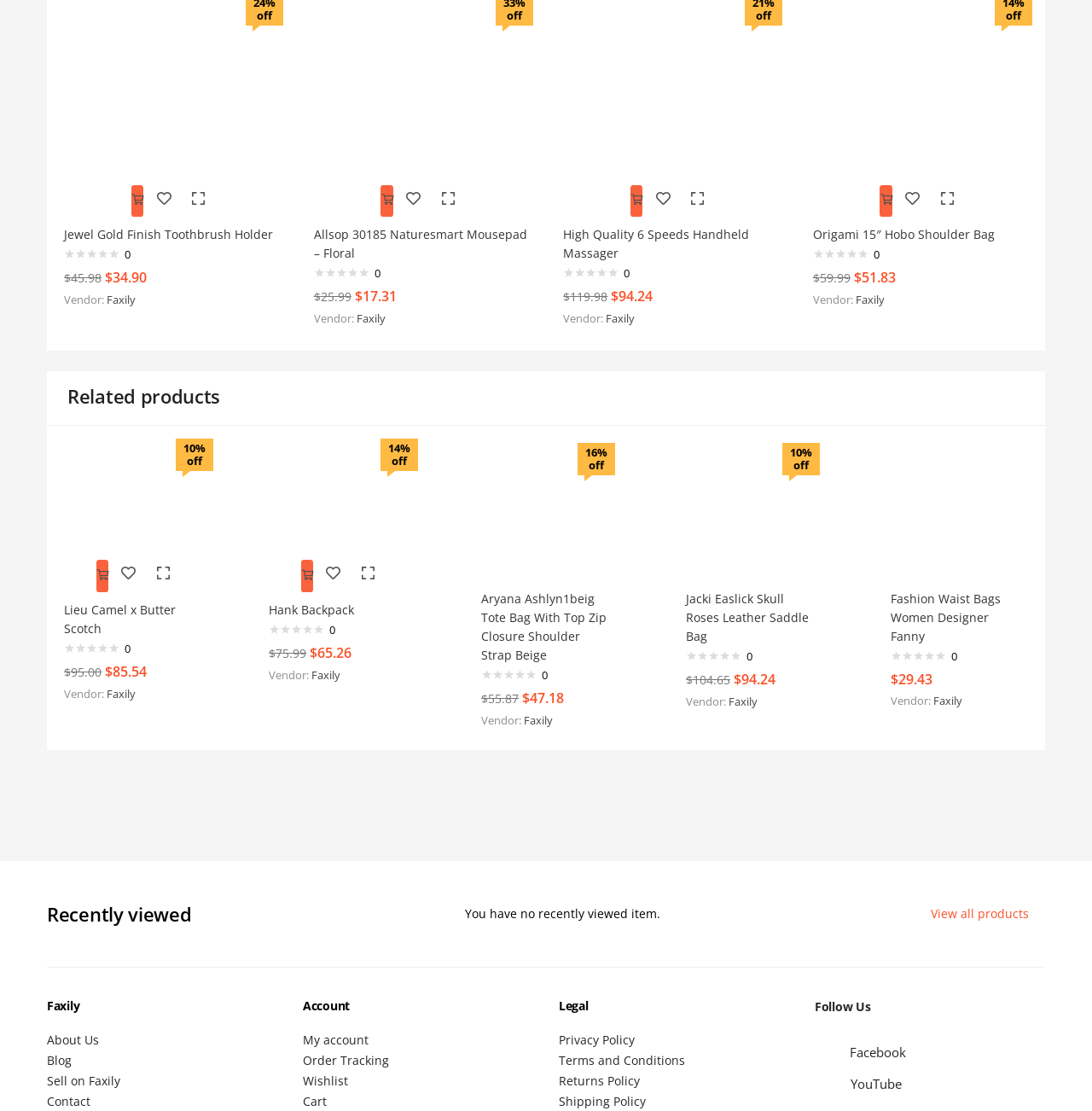Locate the bounding box coordinates of the clickable area needed to fulfill the instruction: "View Origami 15″ Hobo Shoulder Bag product page".

[0.751, 0.193, 0.934, 0.21]